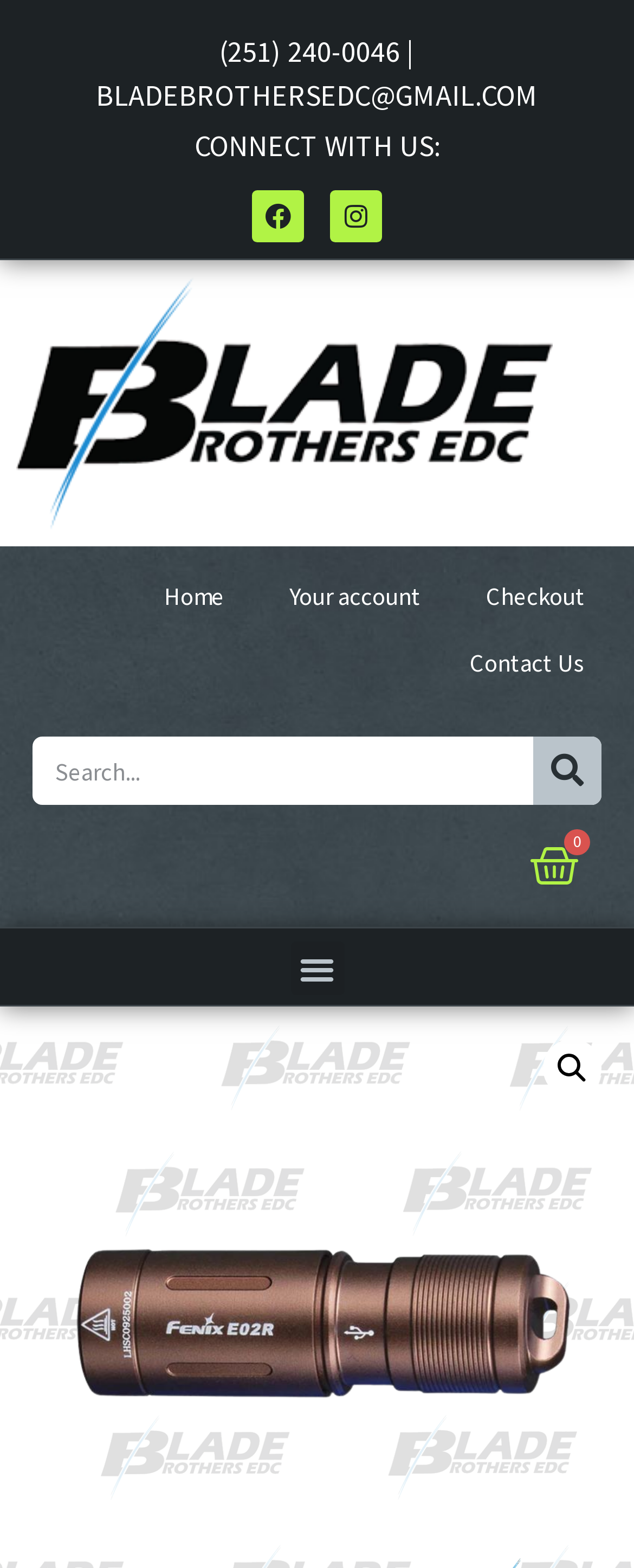Please respond in a single word or phrase: 
How many navigation links are at the top?

4